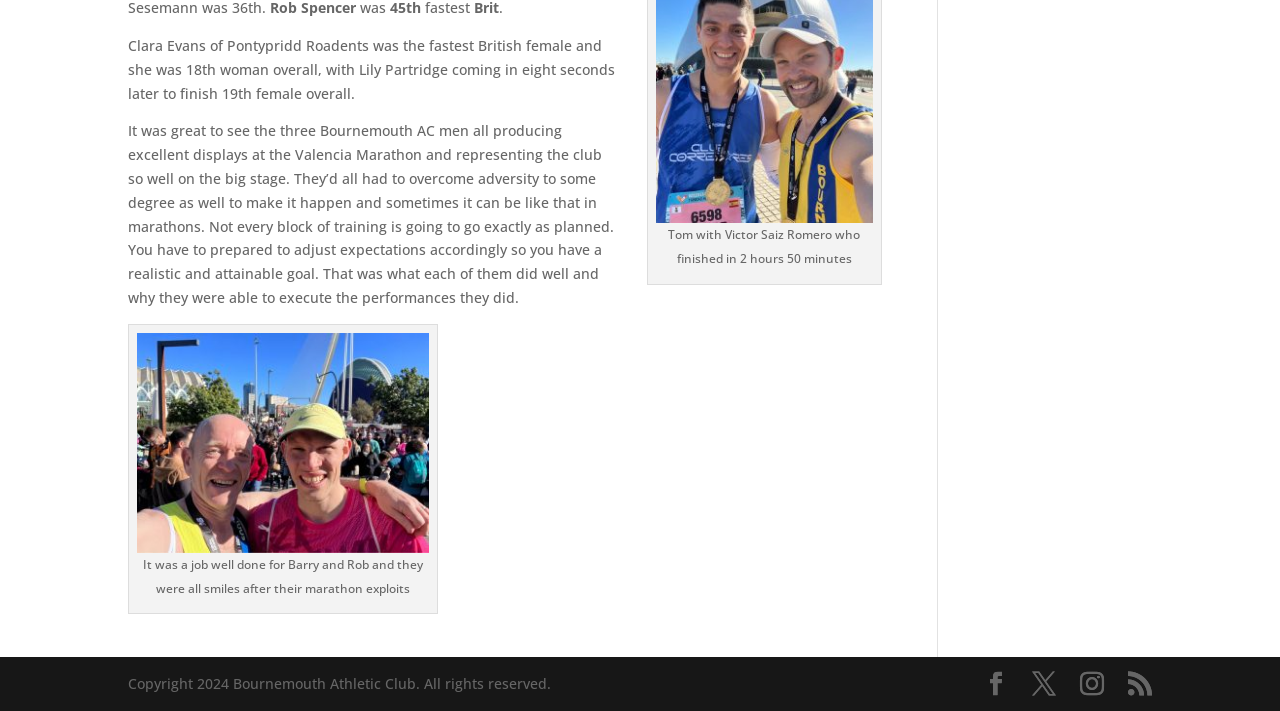How many Bournemouth AC men participated in the Valencia Marathon?
Please answer the question as detailed as possible based on the image.

The text mentions that it was great to see the three Bournemouth AC men all producing excellent displays at the Valencia Marathon and representing the club so well on the big stage.